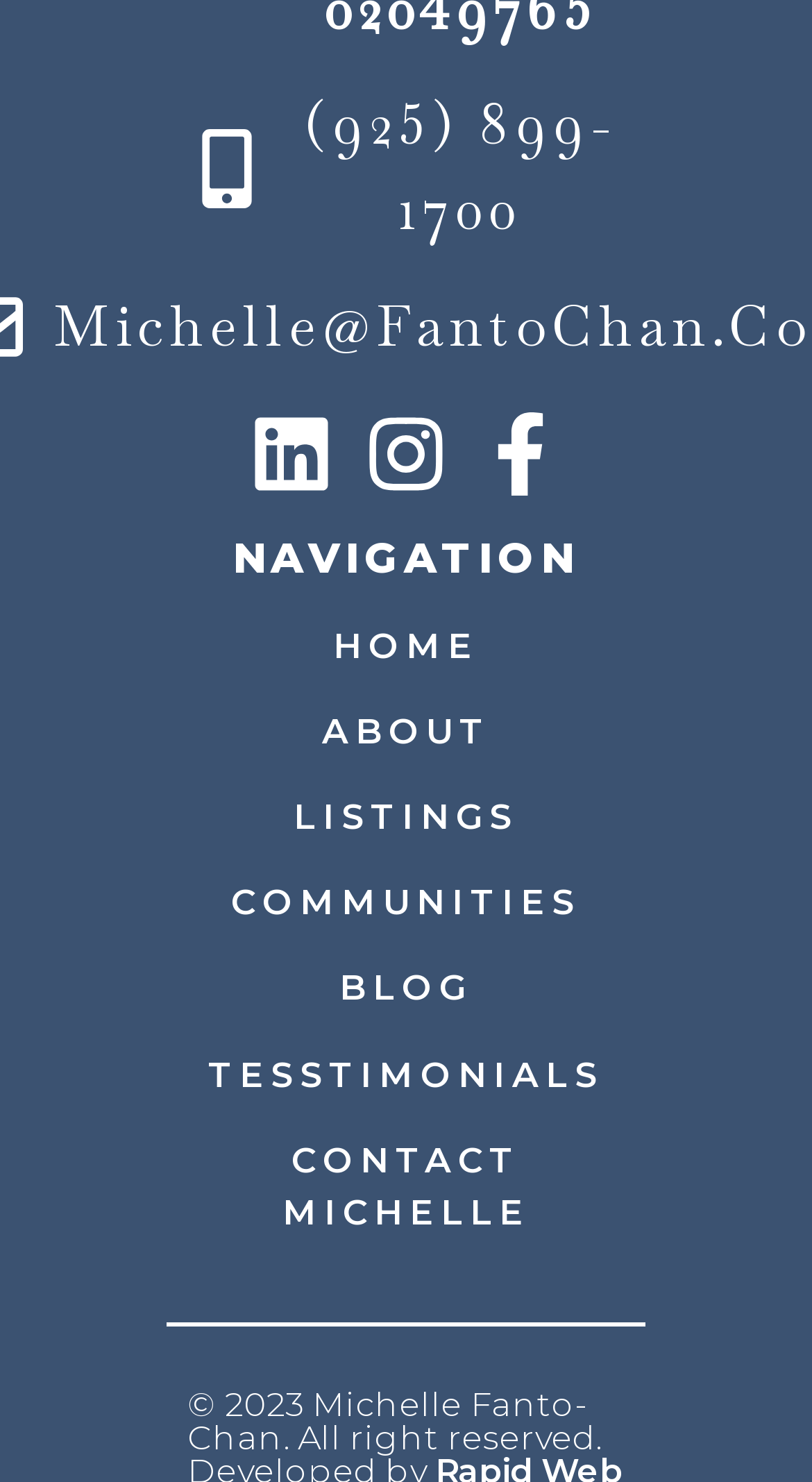Please locate the bounding box coordinates of the element that needs to be clicked to achieve the following instruction: "Read testimonials". The coordinates should be four float numbers between 0 and 1, i.e., [left, top, right, bottom].

[0.231, 0.708, 0.769, 0.743]